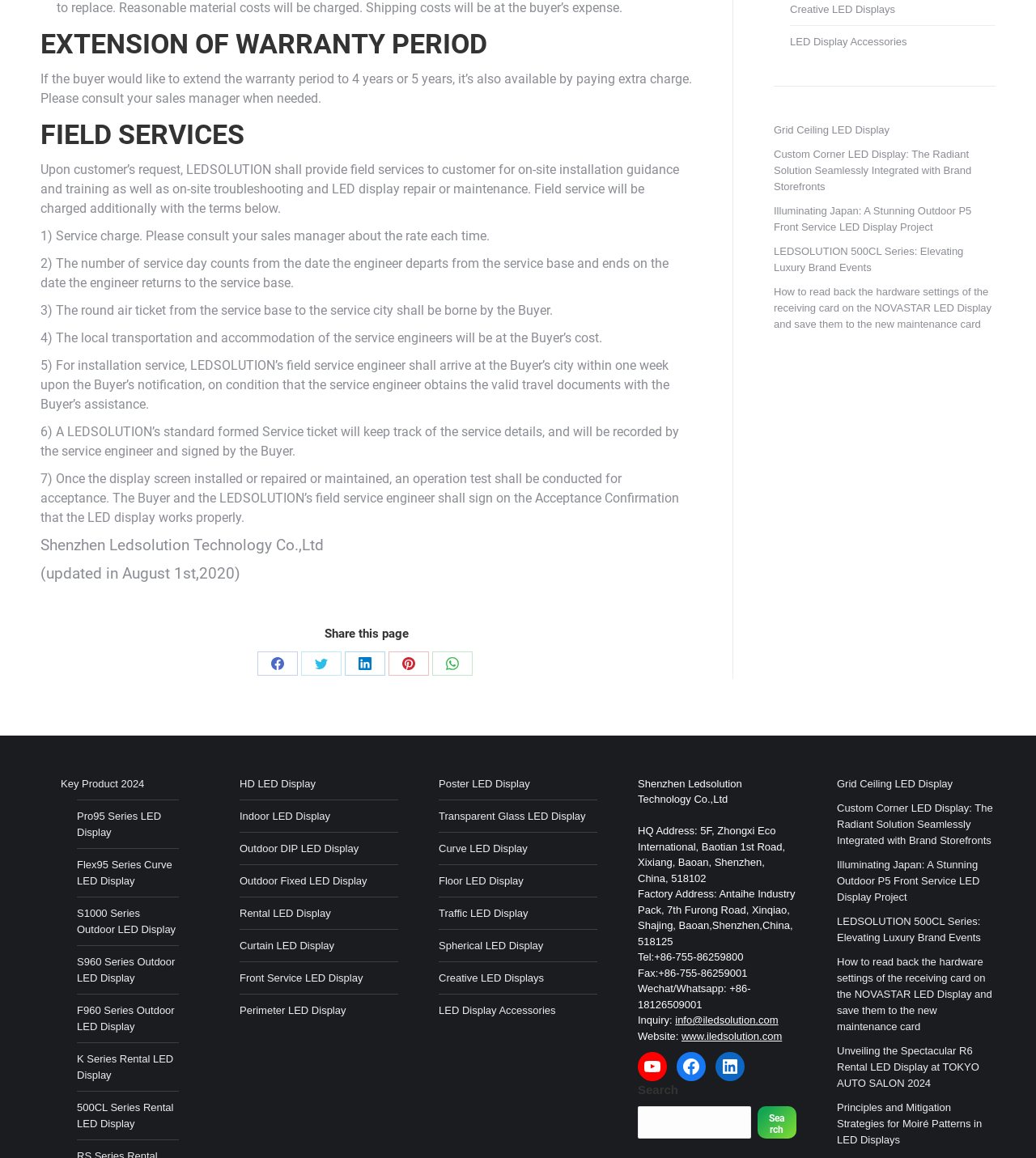Find the bounding box of the web element that fits this description: "Search".

[0.731, 0.955, 0.769, 0.983]